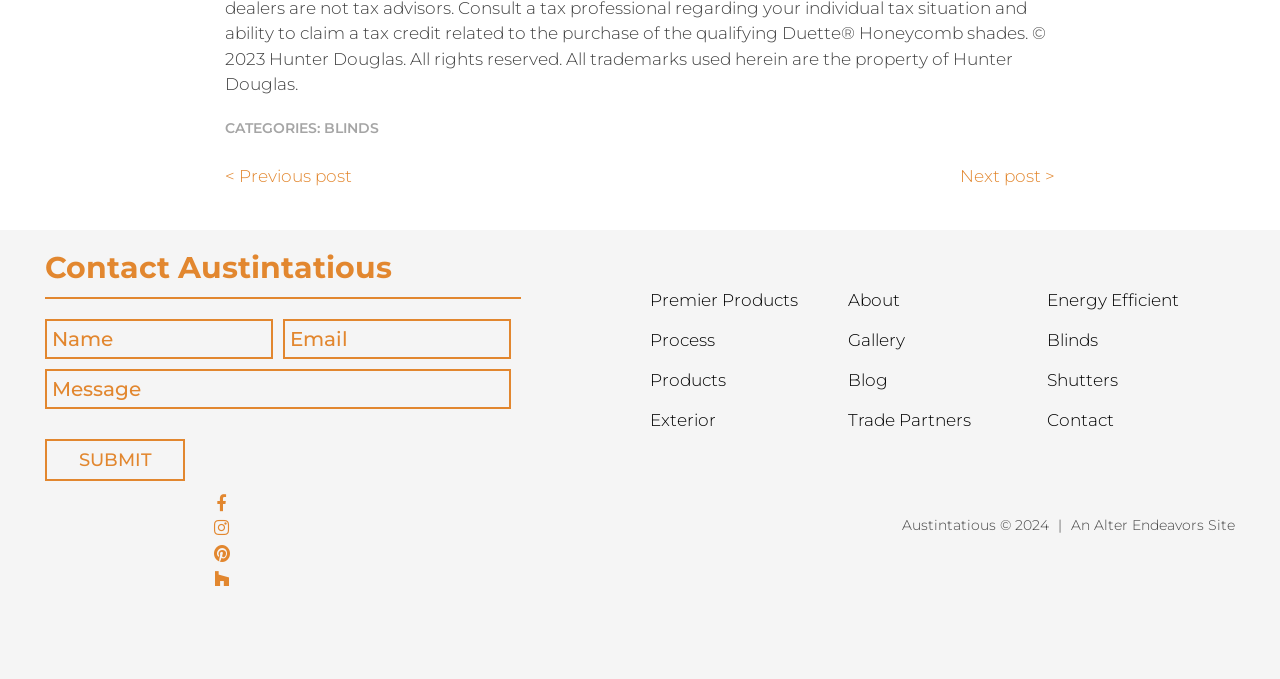Locate the bounding box coordinates of the clickable element to fulfill the following instruction: "Fill in the 'Name' field". Provide the coordinates as four float numbers between 0 and 1 in the format [left, top, right, bottom].

[0.035, 0.47, 0.213, 0.528]